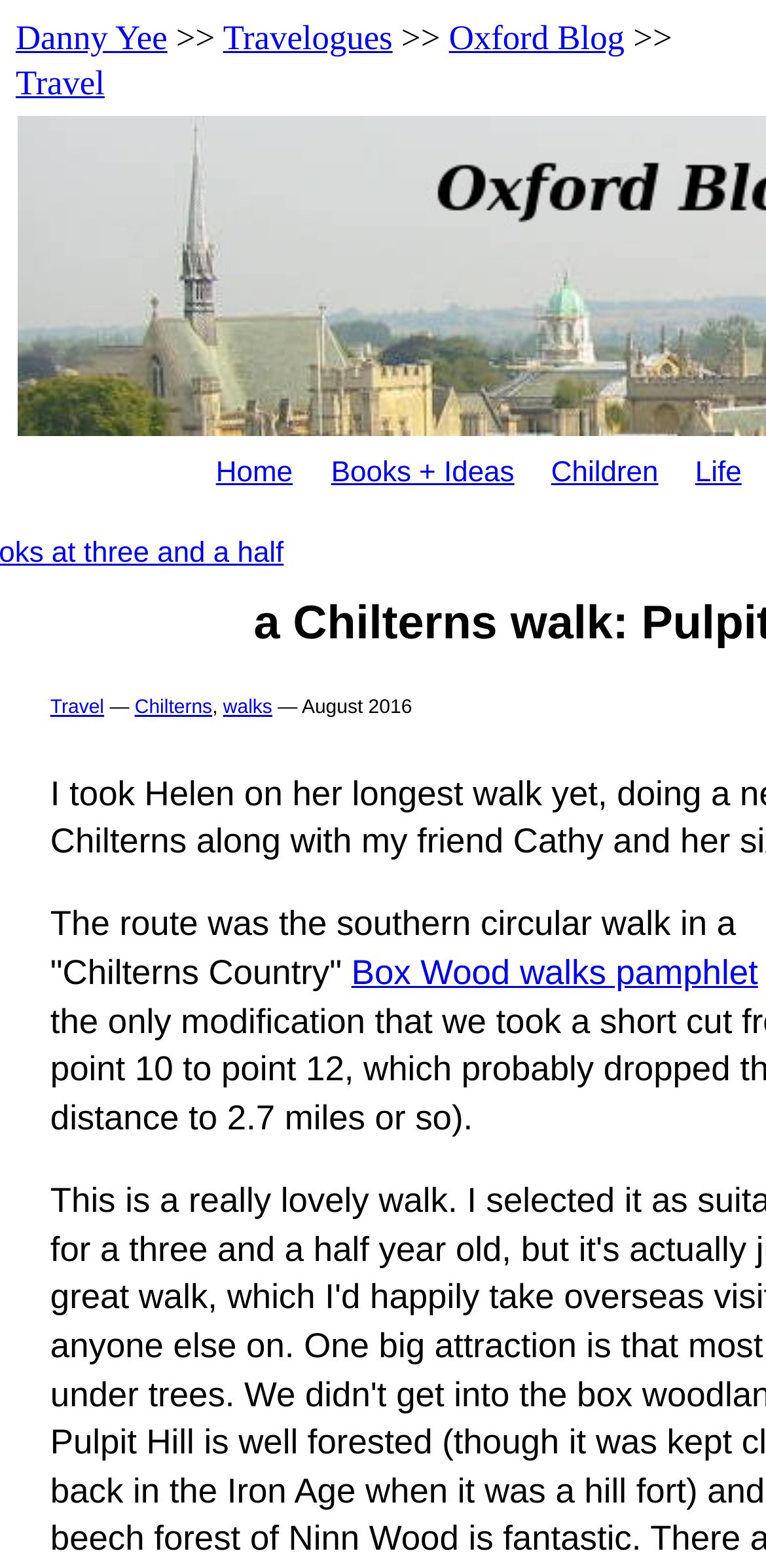Please determine the bounding box coordinates of the element to click on in order to accomplish the following task: "go to Danny Yee's page". Ensure the coordinates are four float numbers ranging from 0 to 1, i.e., [left, top, right, bottom].

[0.021, 0.011, 0.219, 0.036]